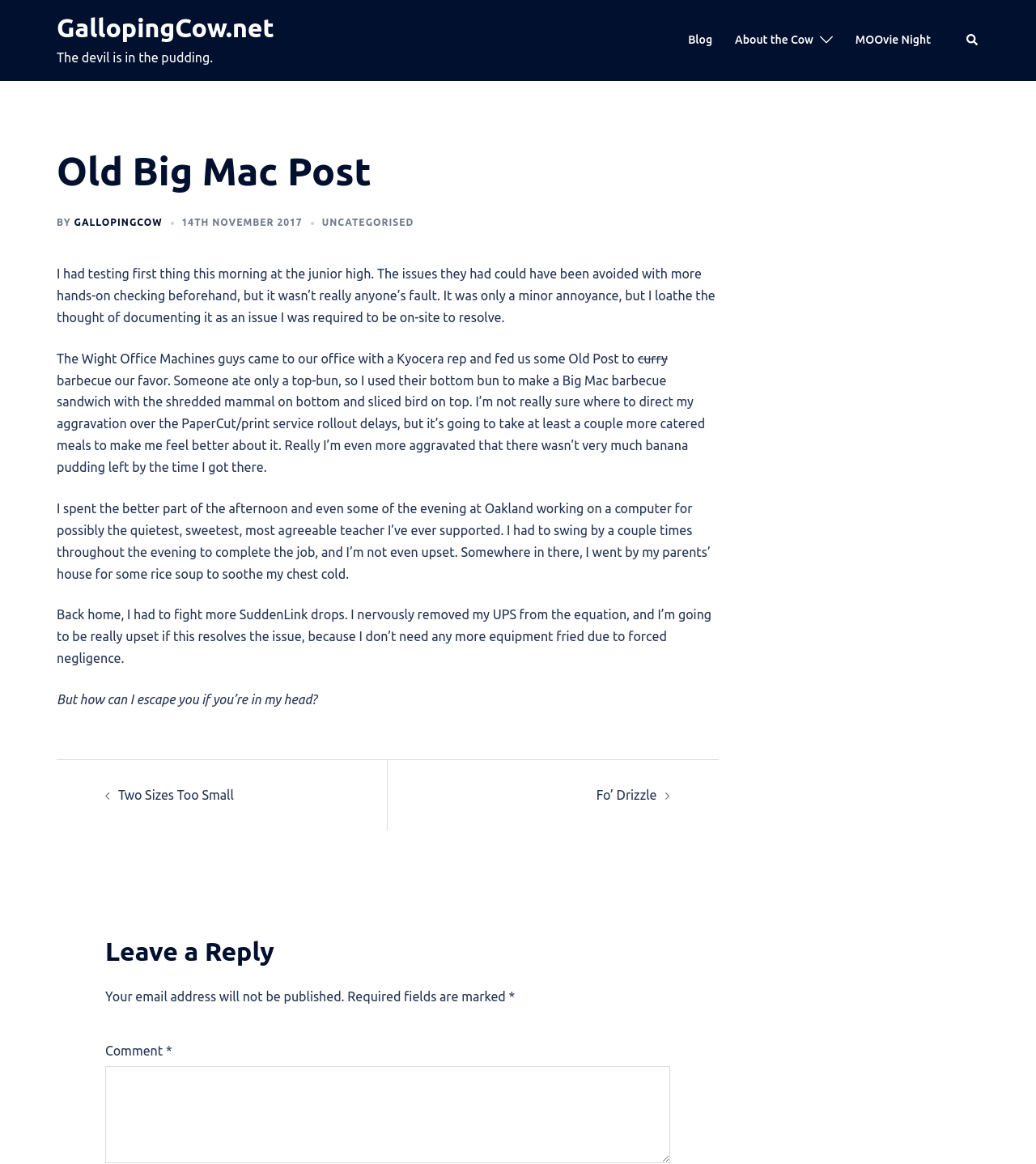What is the name of the blog?
Please provide a detailed and thorough answer to the question.

The name of the blog can be found in the top-left corner of the webpage, where it says 'Old Big Mac Post – GallopingCow.net'. This suggests that GallopingCow.net is the name of the blog.